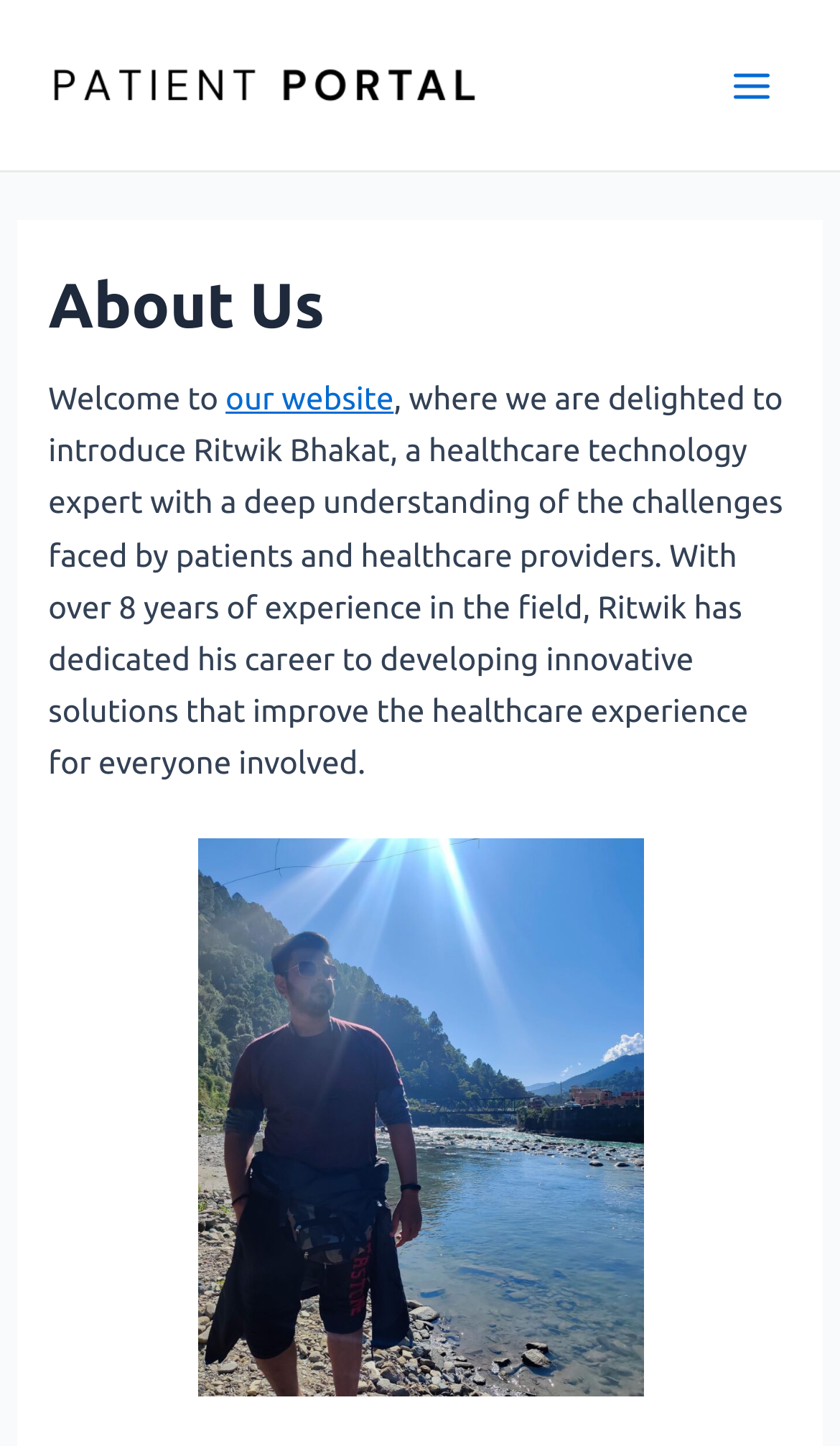What is the purpose of Ritwik's career?
Refer to the image and answer the question using a single word or phrase.

Improve healthcare experience